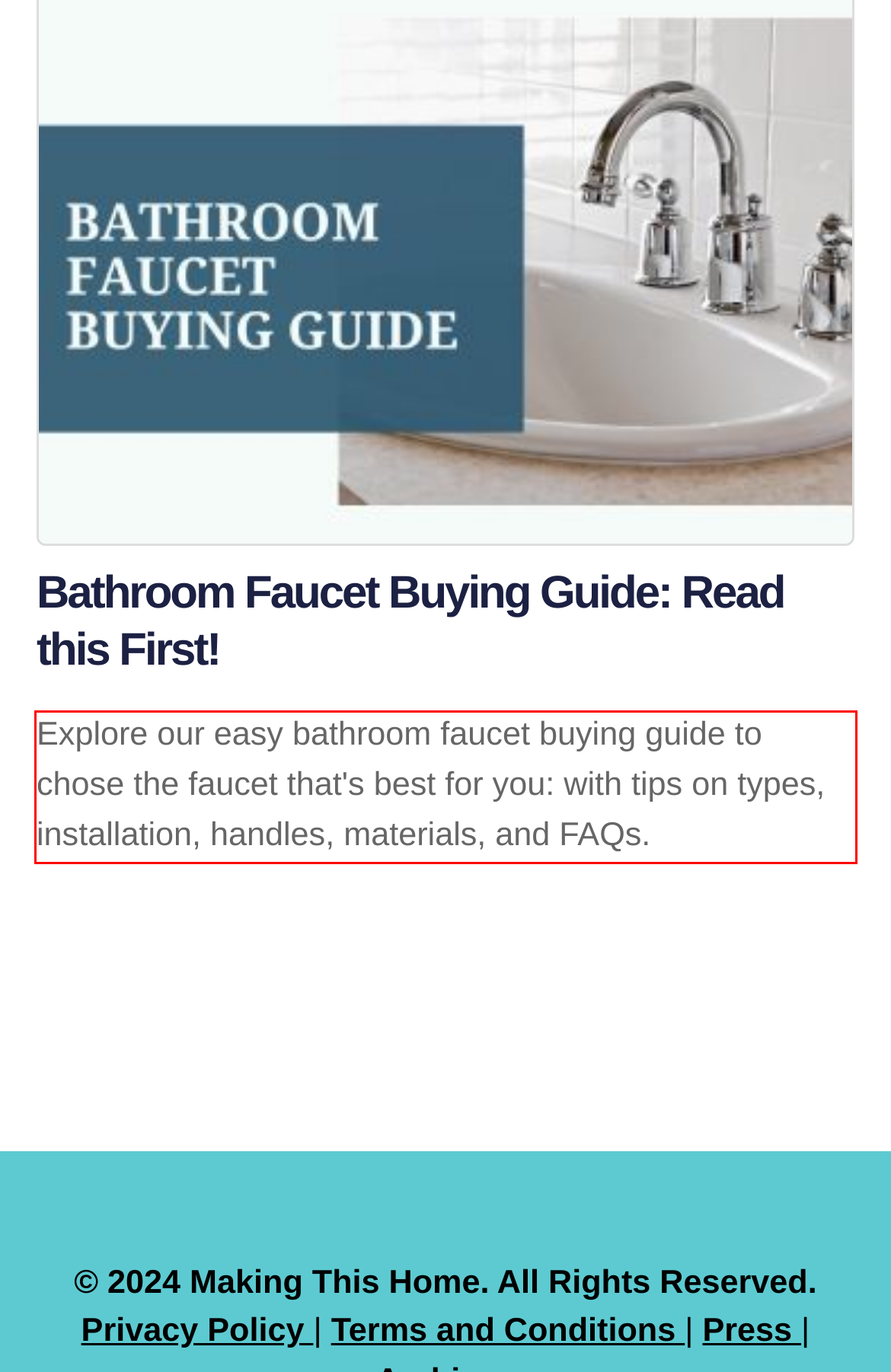Examine the screenshot of the webpage, locate the red bounding box, and generate the text contained within it.

Explore our easy bathroom faucet buying guide to chose the faucet that's best for you: with tips on types, installation, handles, materials, and FAQs.